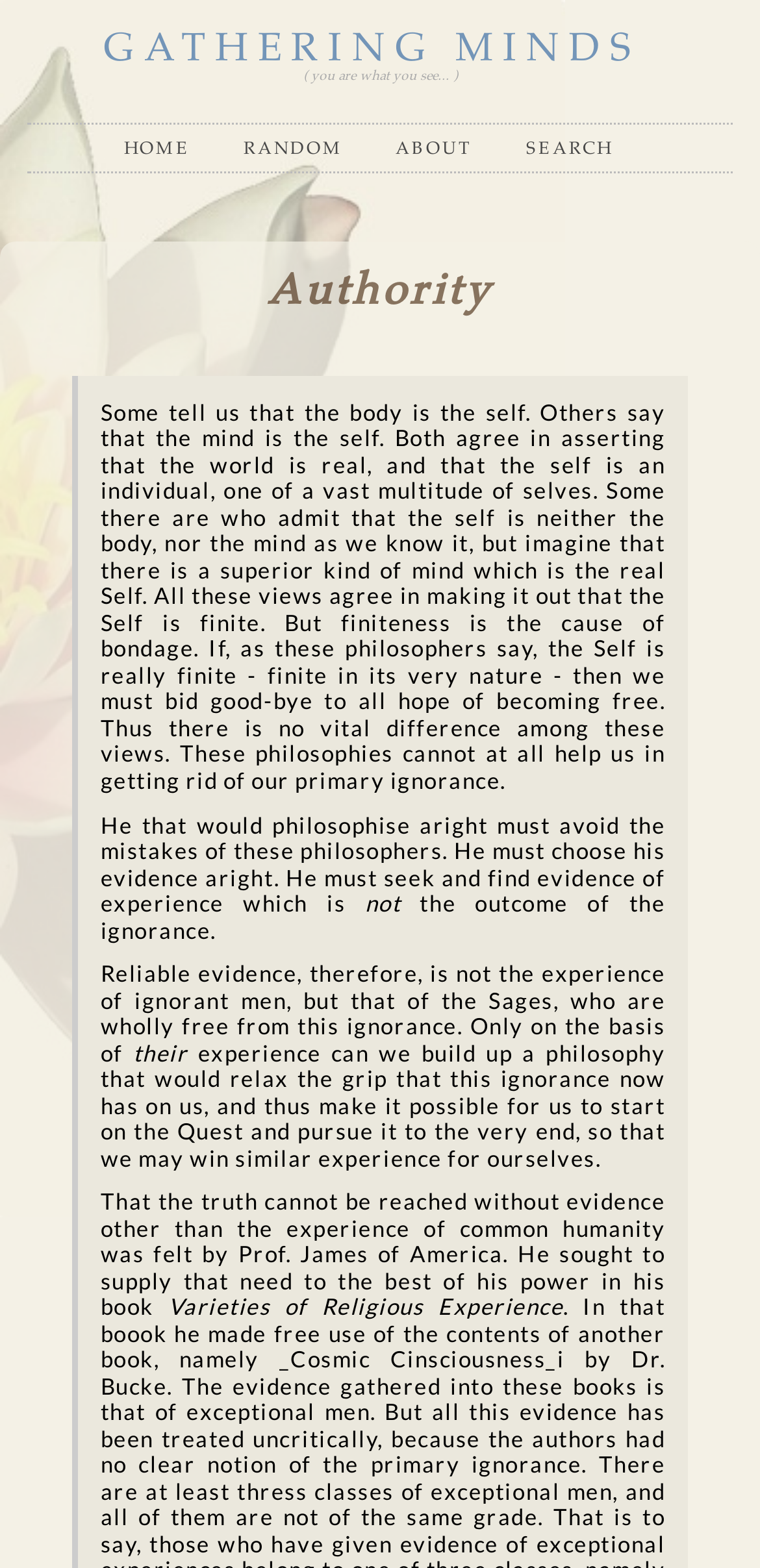Based on the image, give a detailed response to the question: What is the goal of pursuing the Quest?

The question asks for the goal of pursuing the Quest. After reading the text, I found that the goal of pursuing the Quest is to win similar experience for ourselves, which is mentioned in the second paragraph.